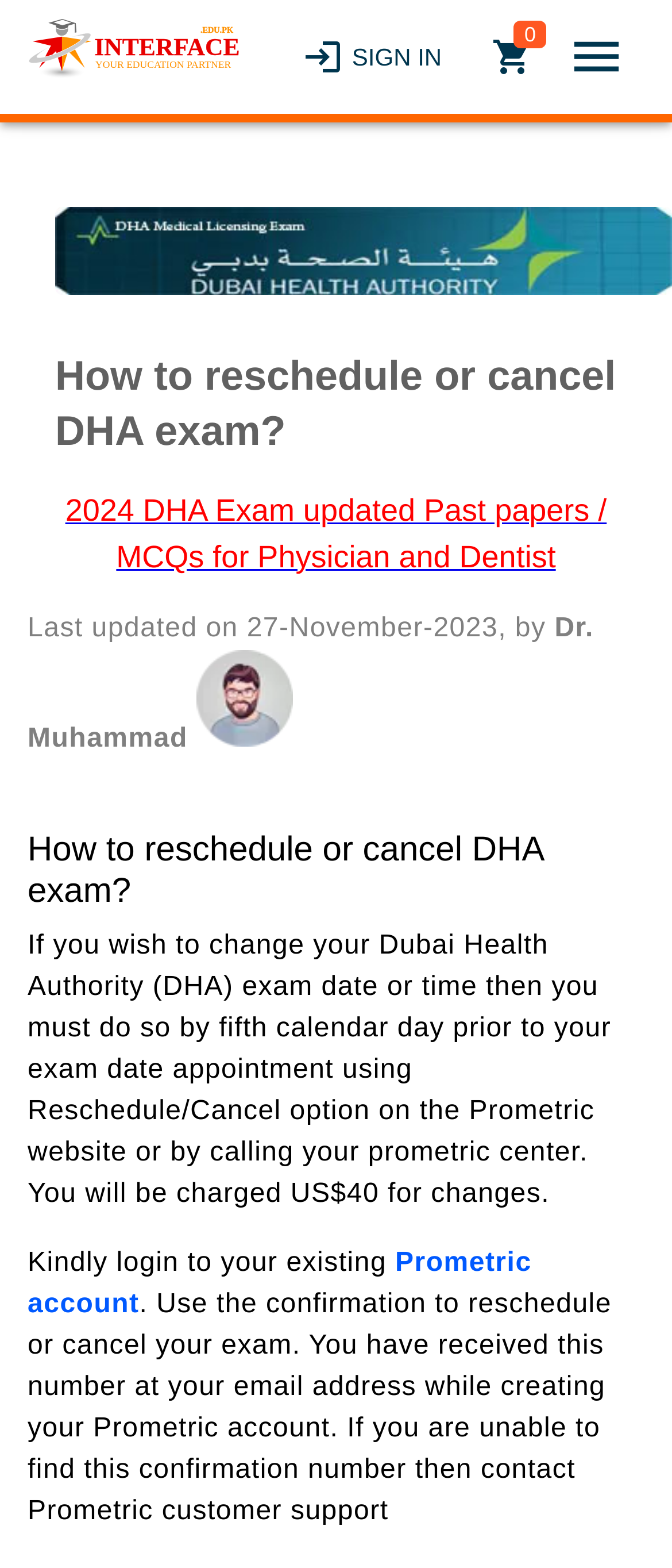Summarize the webpage with a detailed and informative caption.

The webpage is about rescheduling or canceling a DHA exam. At the top left, there is a link to "Interface Medical" accompanied by an image with the same name. On the top right, there are three links: "SIGN IN", an empty link, and a button with no text. The empty link has an alert with the text "0".

Below the top section, there is a large image of an exam logo, taking up most of the width of the page. The main title "How to reschedule or cancel DHA exam?" is displayed prominently below the logo.

Under the title, there is a link to "2024 DHA Exam updated Past papers / MCQs for Physician and Dentist". The webpage also displays information about the last update, including the date and the author, Dr. Muhammad, who has an accompanying image.

The main content of the webpage is divided into sections. The first section explains the process of rescheduling or canceling a DHA exam, stating that it must be done by the fifth calendar day prior to the exam date and that there is a US$40 charge for changes. The text also provides instructions on how to login to the Prometric account to reschedule or cancel the exam.

There are a total of 5 links on the webpage, including the "Interface Medical" link, the "SIGN IN" link, the "2024 DHA Exam updated Past papers / MCQs for Physician and Dentist" link, the "Prometric account" link, and an empty link. There are also 4 images, including the "Interface Medical" image, the exam logo, the image of Dr. Muhammad, and an empty image.